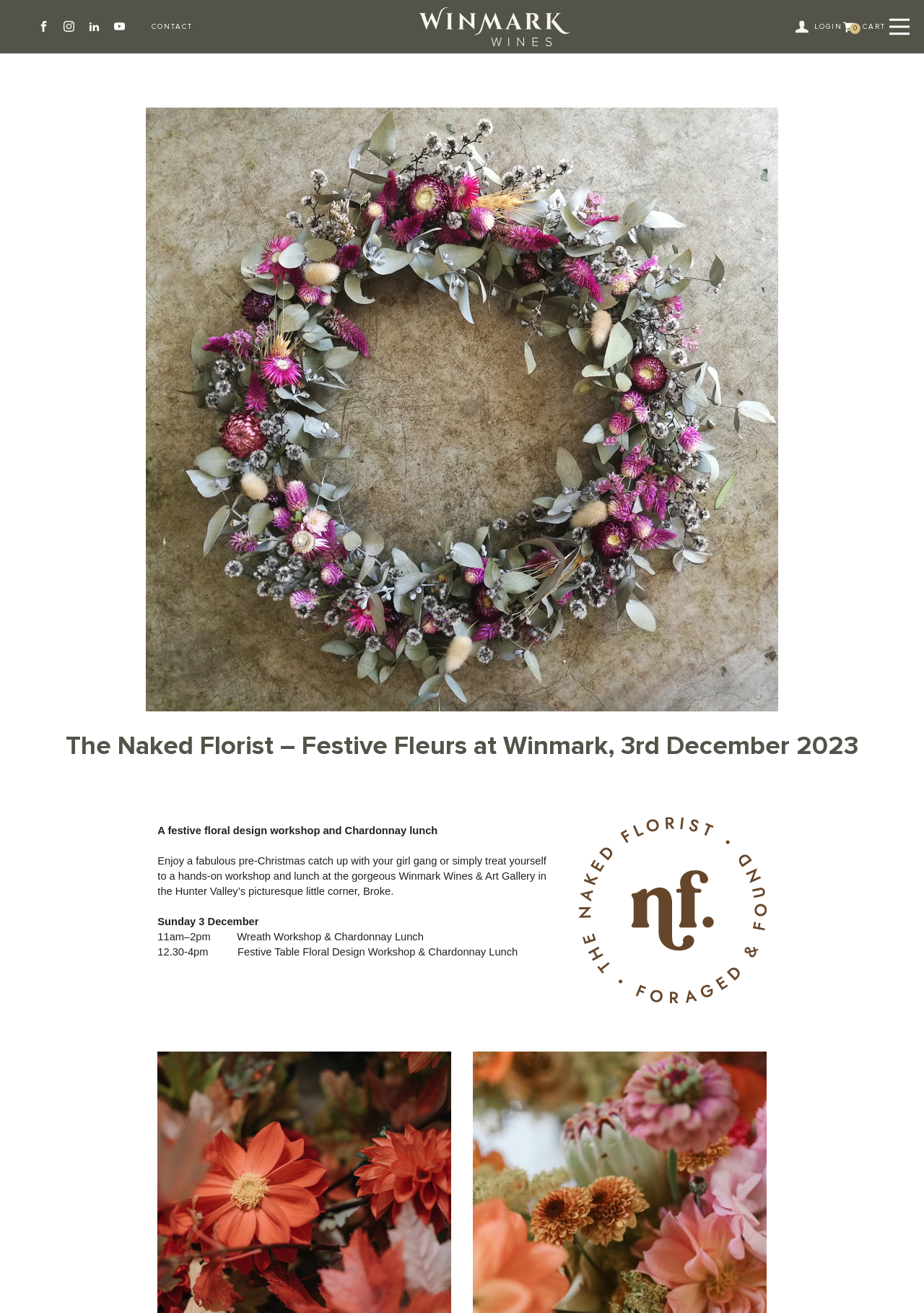Create an elaborate caption that covers all aspects of the webpage.

The webpage appears to be an event page for "The Naked Florist – Festive Fleurs at Winmark" on December 3rd, 2023. At the top left, there are four social media links: Facebook, Instagram, LinkedIn, and YouTube channel. 

To the right of these links, there is a "CONTACT" link. The site logo is positioned at the top center of the page, with a "LOGIN" button and a "CART" button to its right. A hamburger icon is located at the top right corner.

Below the top section, there is a large image of "Festive Fleurs" that takes up most of the page width. Above the image, there is a heading that matches the title of the webpage. 

Below the image, there is a section that describes the event. The event title is "A festive floral design workshop and Chardonnay lunch". The text explains that the event is a pre-Christmas catch-up opportunity with friends or a self-treat experience, featuring a hands-on workshop and lunch at Winmark Wines & Art Gallery in the Hunter Valley. 

The event details are listed below, including the date, time, and two workshop options: a Wreath Workshop & Chardonnay Lunch from 11am-2pm, and a Festive Table Floral Design Workshop & Chardonnay Lunch from 12:30-4pm. 

To the right of the event description, there is a figure that likely contains an image related to the event.